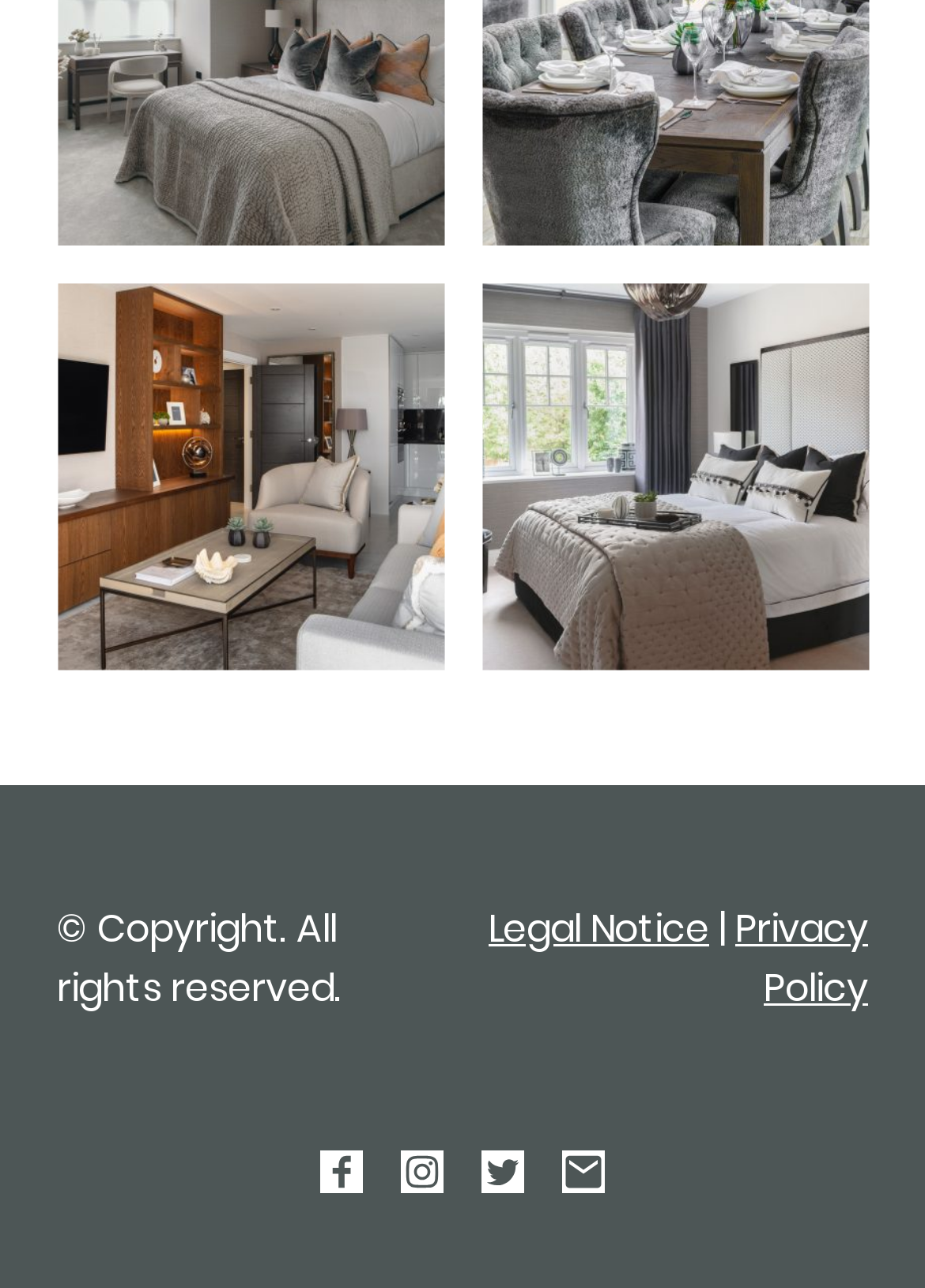How many images are there at the top of the webpage?
Answer the question with a detailed explanation, including all necessary information.

I looked at the top of the webpage and found two image elements with bounding box coordinates that indicate they are at the top. They are likely to be logos or banners.